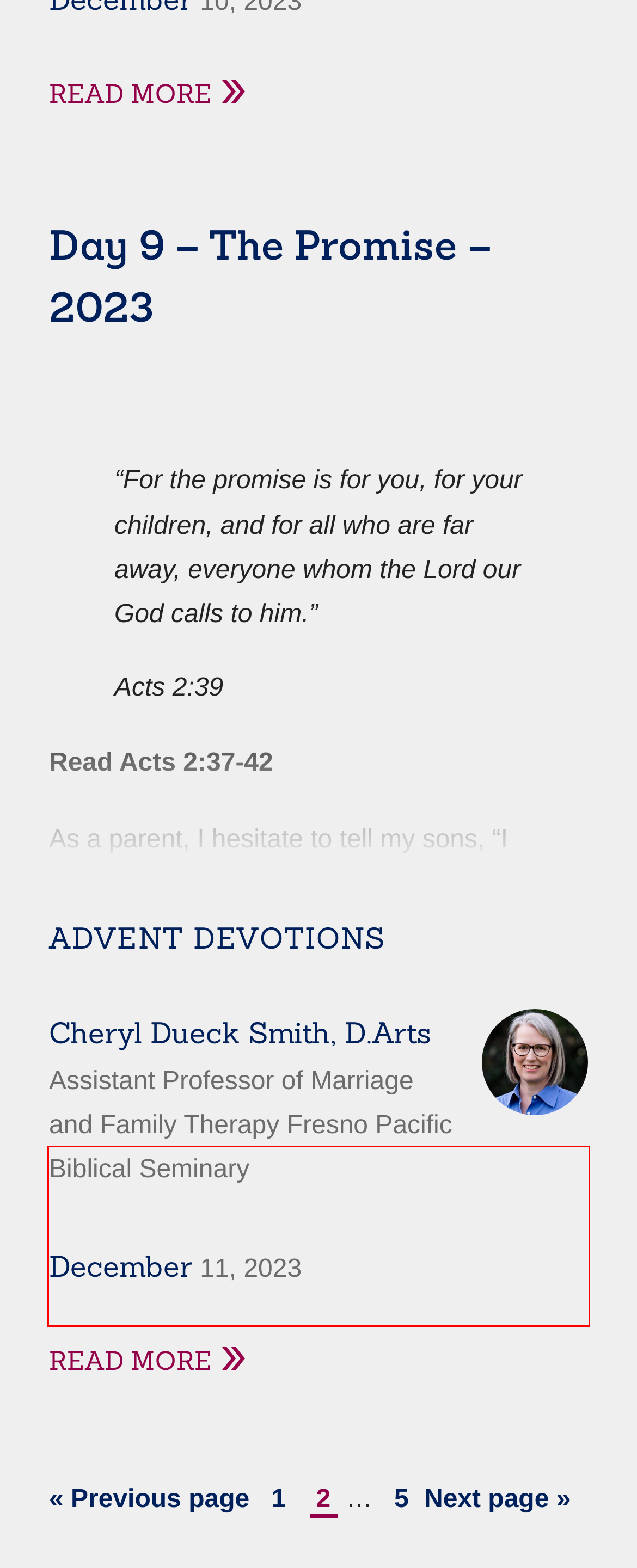Identify the text inside the red bounding box on the provided webpage screenshot by performing OCR.

Prepare our hearts, Lord Jesus, to receive you into our lives, into our churches, into our world. As you once came to walk among us, come again to lead us all the way home.